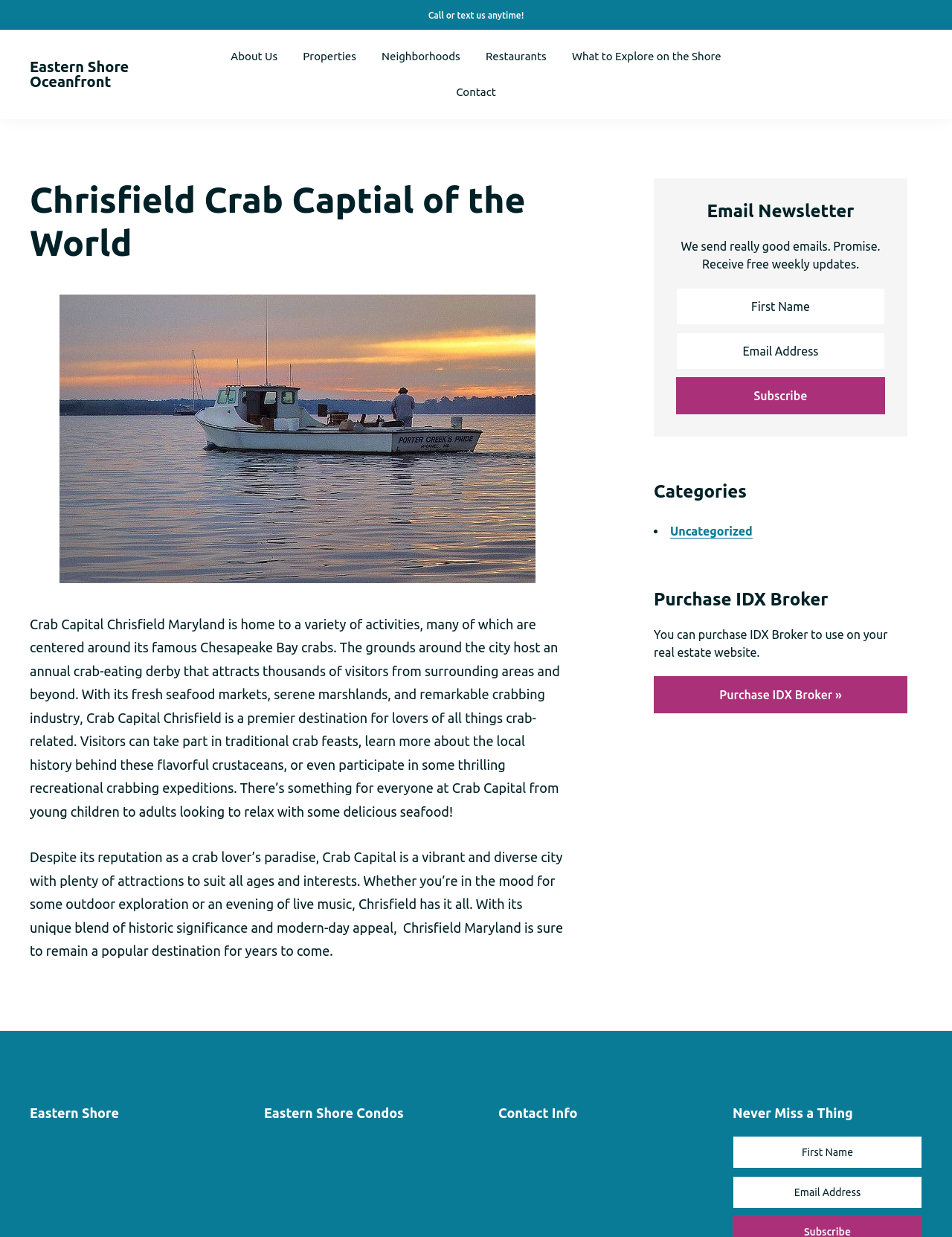Please locate the bounding box coordinates of the element that needs to be clicked to achieve the following instruction: "Learn more about 'Eastern Shore Oceanfront'". The coordinates should be four float numbers between 0 and 1, i.e., [left, top, right, bottom].

[0.031, 0.047, 0.135, 0.073]